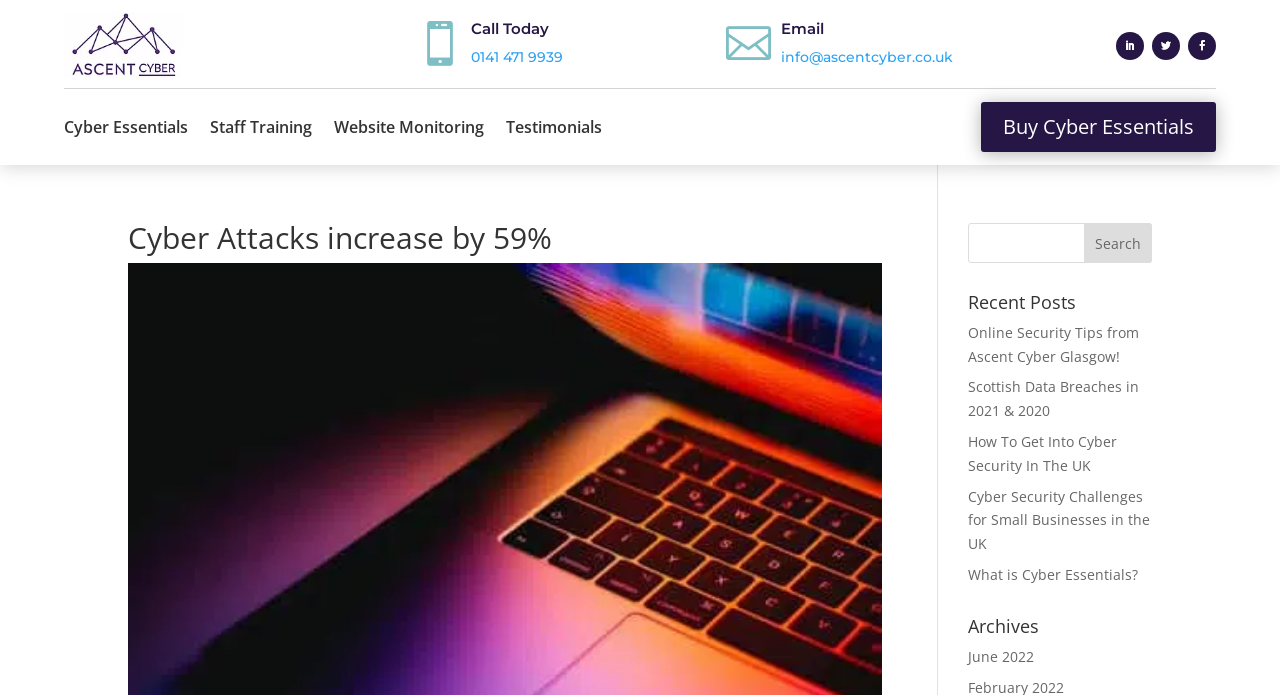Determine the bounding box coordinates of the element that should be clicked to execute the following command: "Email us".

[0.61, 0.03, 0.745, 0.066]